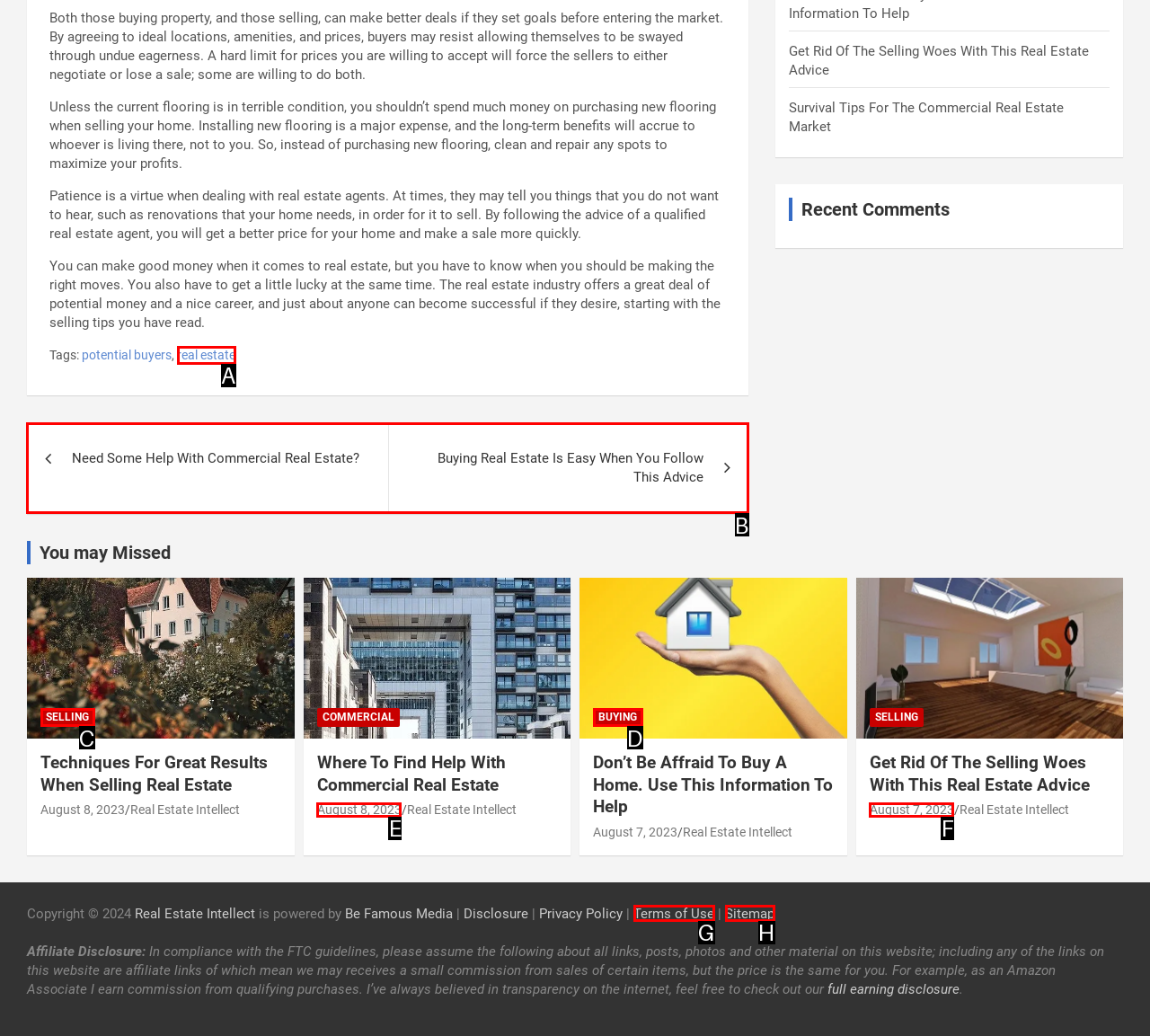Indicate the UI element to click to perform the task: View the 'Posts' navigation. Reply with the letter corresponding to the chosen element.

B